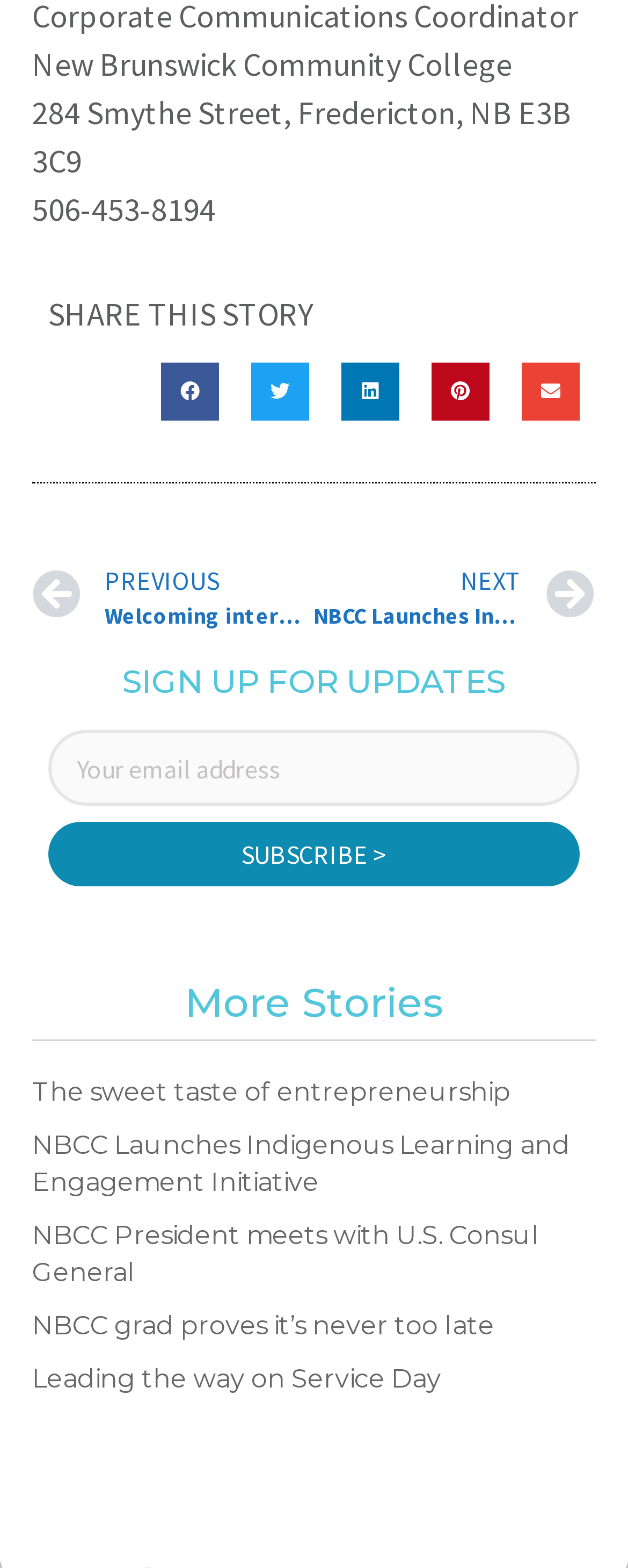Can you provide the bounding box coordinates for the element that should be clicked to implement the instruction: "Read the article 'The sweet taste of entrepreneurship'"?

[0.051, 0.687, 0.813, 0.706]